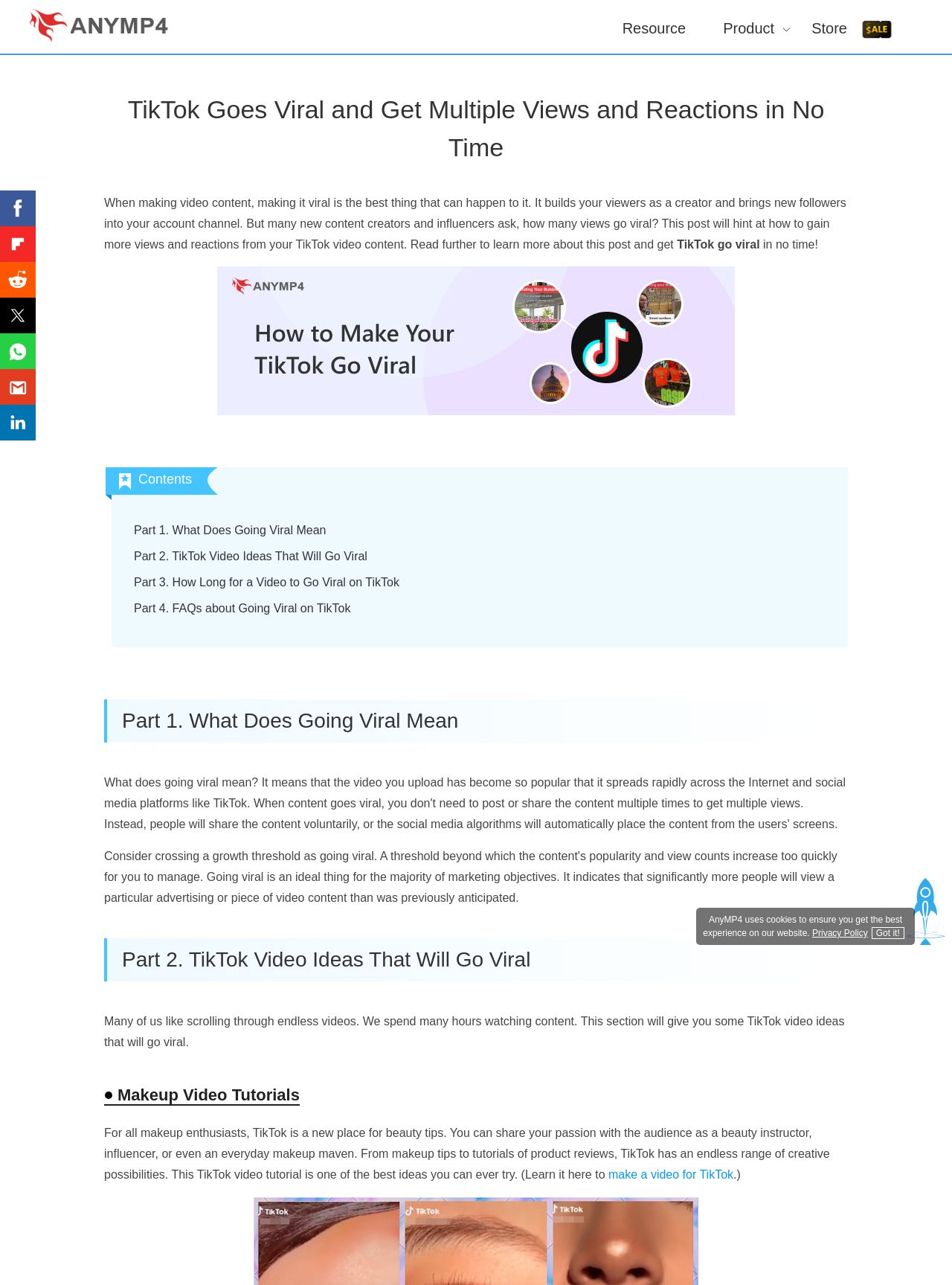Can you determine the main header of this webpage?

TikTok Goes Viral and Get Multiple Views and Reactions in No Time